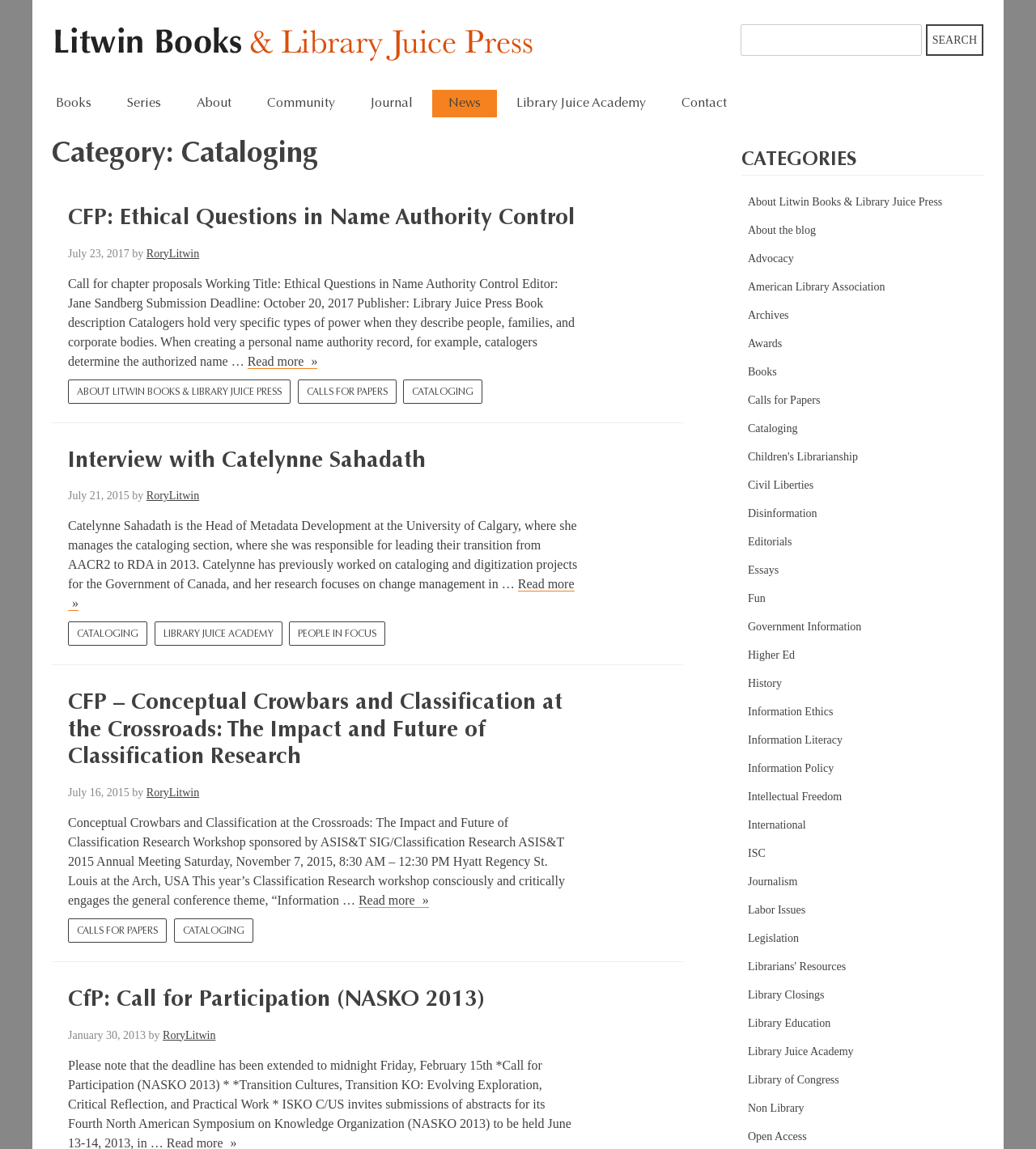What is the deadline for the submission of chapter proposals for the book 'Ethical Questions in Name Authority Control'?
Using the details shown in the screenshot, provide a comprehensive answer to the question.

I found the answer by reading the description of the book 'Ethical Questions in Name Authority Control' and finding the submission deadline mentioned as October 20, 2017.